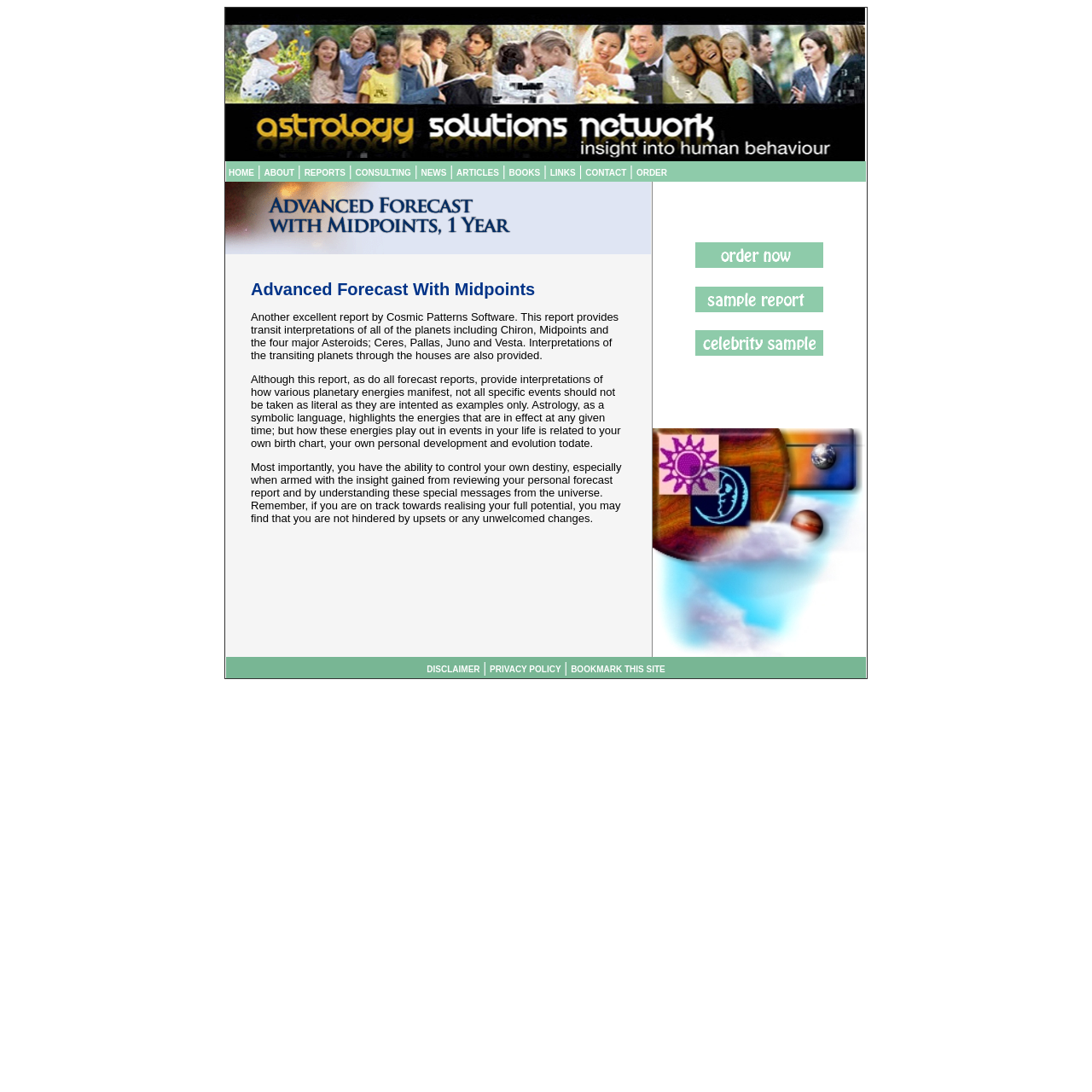Locate the bounding box coordinates of the clickable part needed for the task: "Read the DISCLAIMER".

[0.391, 0.608, 0.439, 0.617]